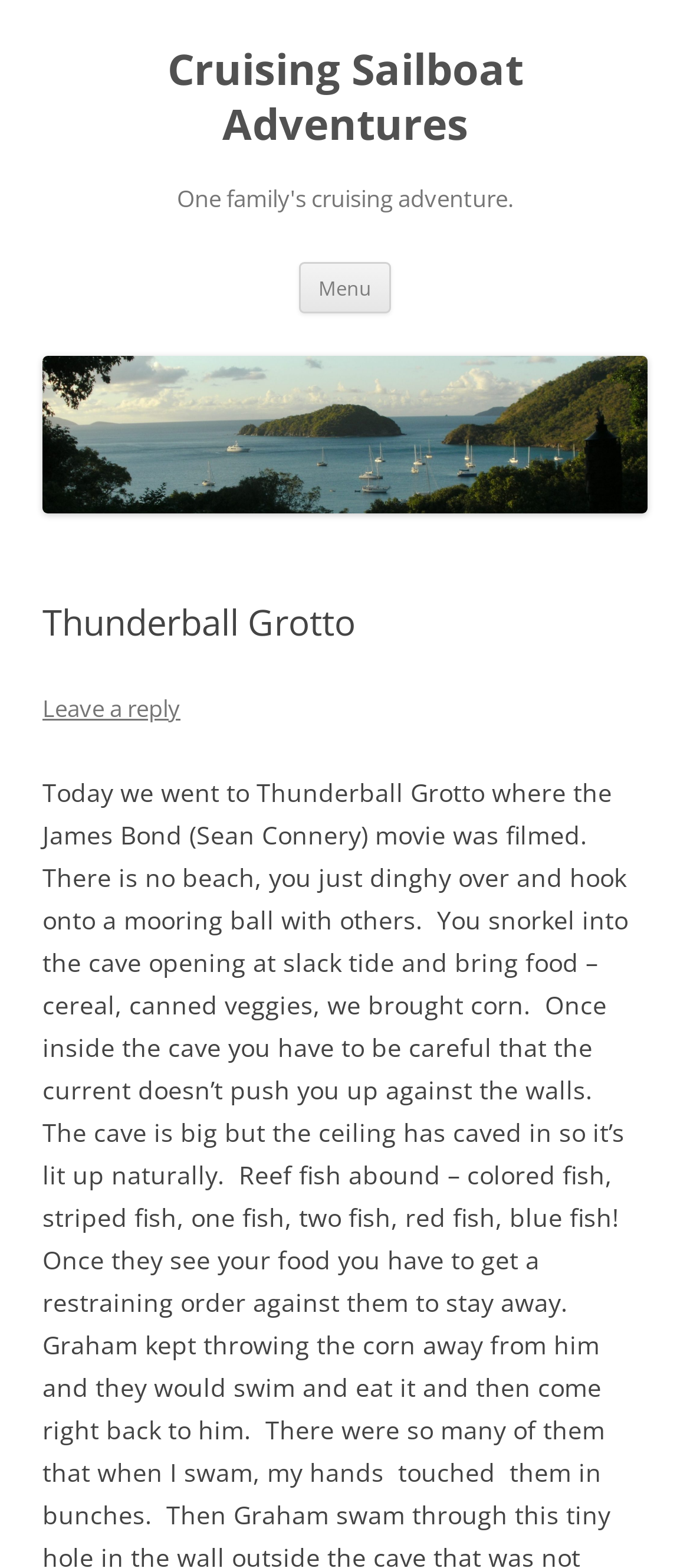What is the context of the 'Leave a reply' link?
Please give a well-detailed answer to the question.

The 'Leave a reply' link is typically used to allow users to comment on a blog post or article, indicating that the webpage is a blog or has a commenting feature.